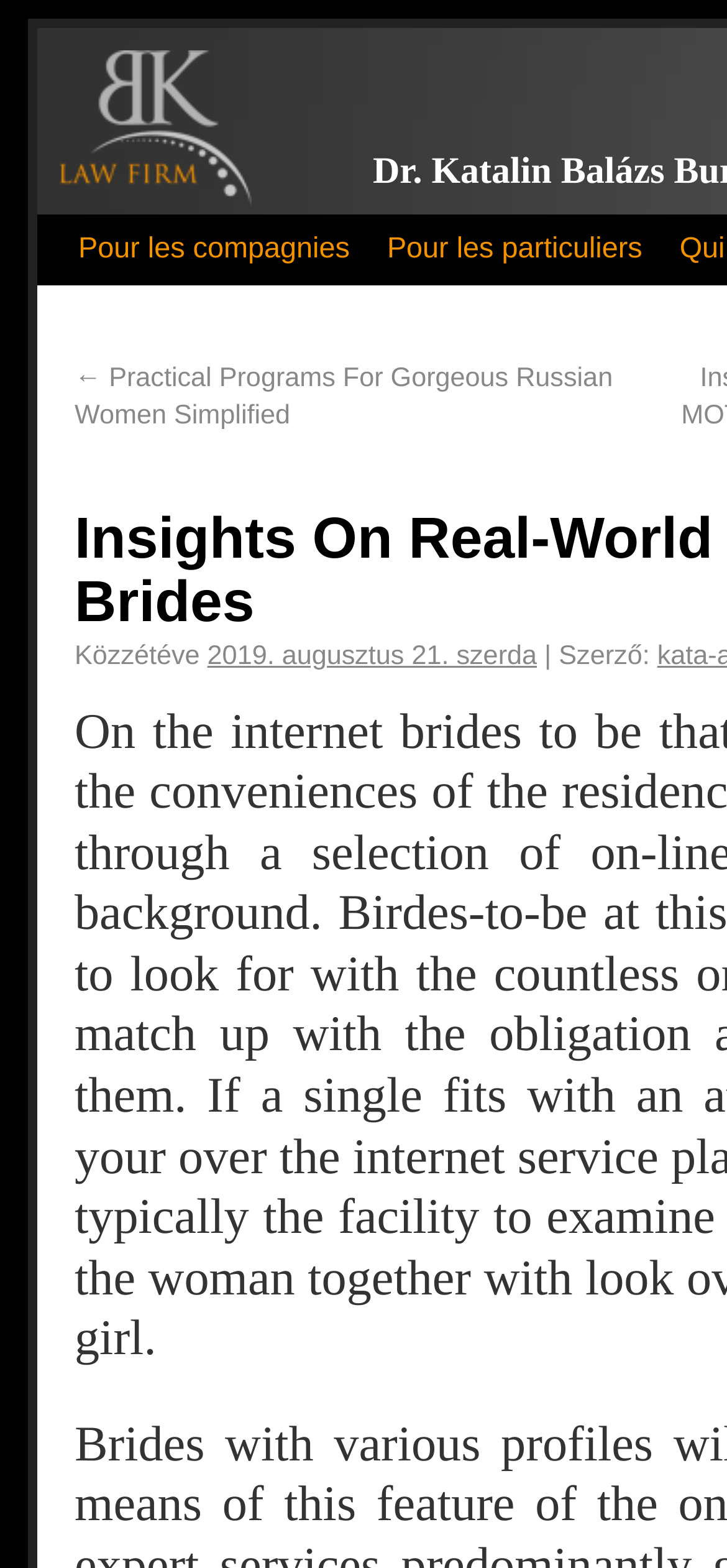What is the author of the post? Based on the screenshot, please respond with a single word or phrase.

Not specified